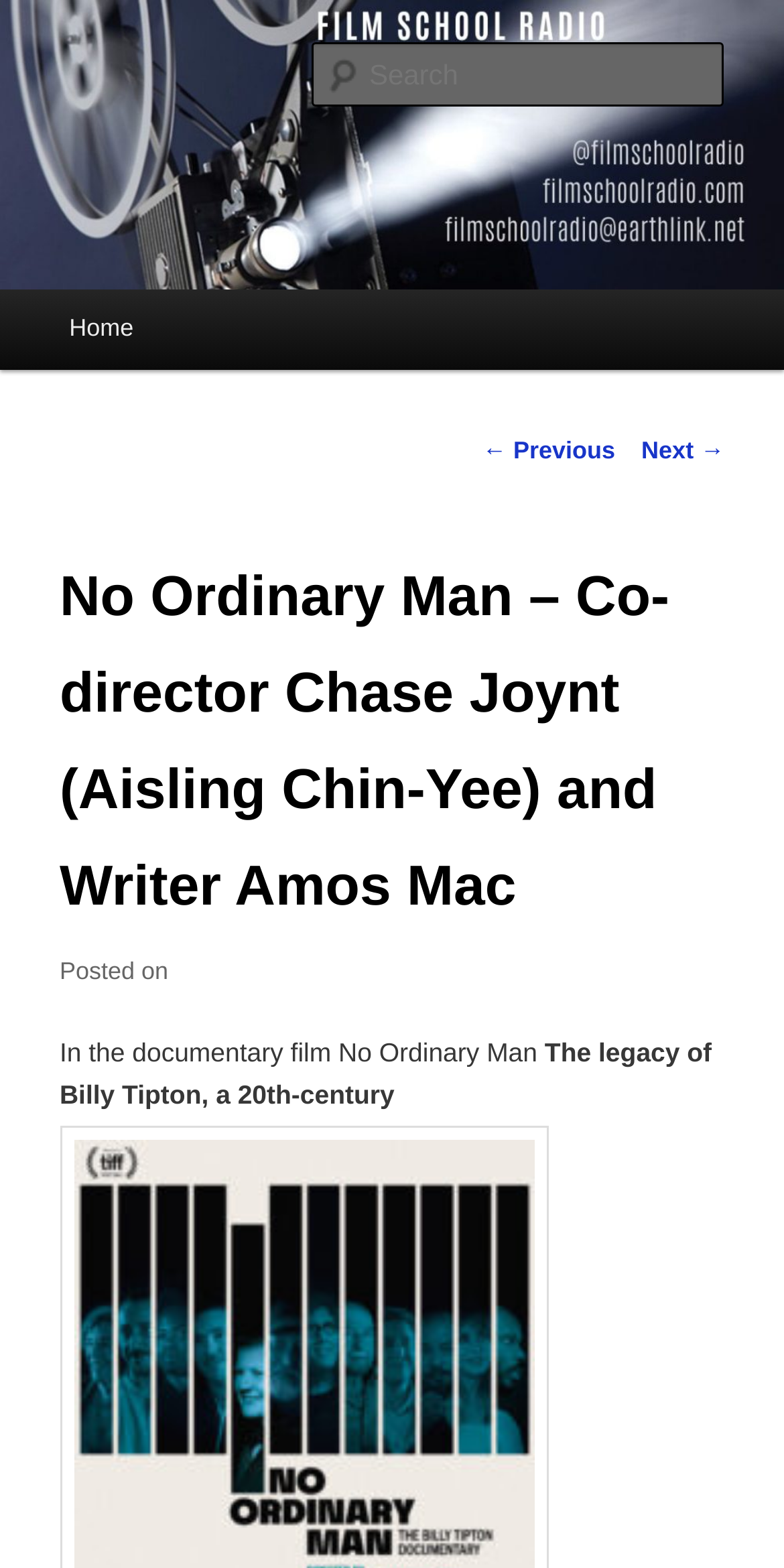Please give a succinct answer using a single word or phrase:
Is there a search function on the page?

Yes